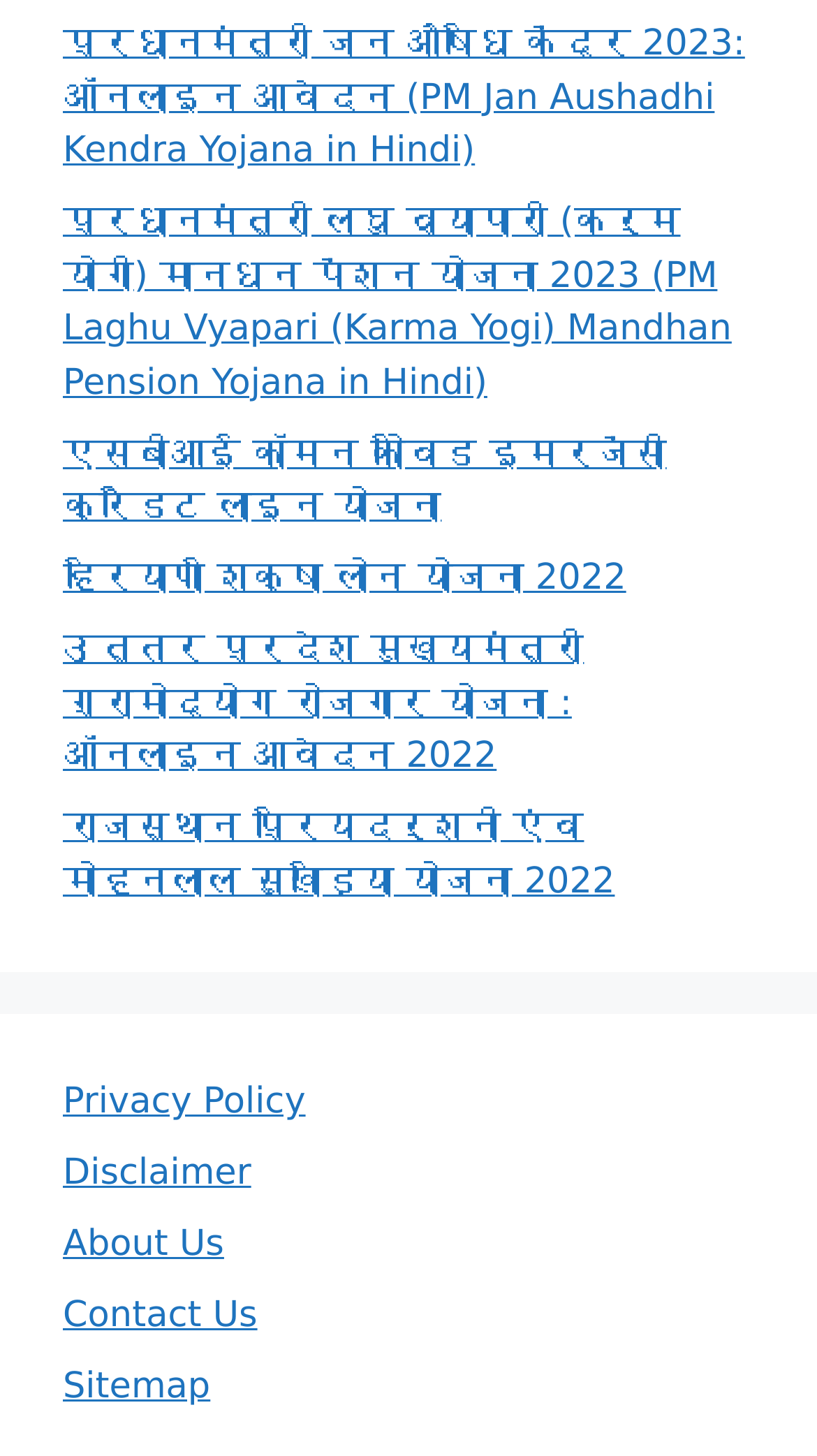Please locate the bounding box coordinates of the element's region that needs to be clicked to follow the instruction: "View SBI Common Covid Emergency Credit Line Scheme". The bounding box coordinates should be provided as four float numbers between 0 and 1, i.e., [left, top, right, bottom].

[0.077, 0.297, 0.816, 0.363]